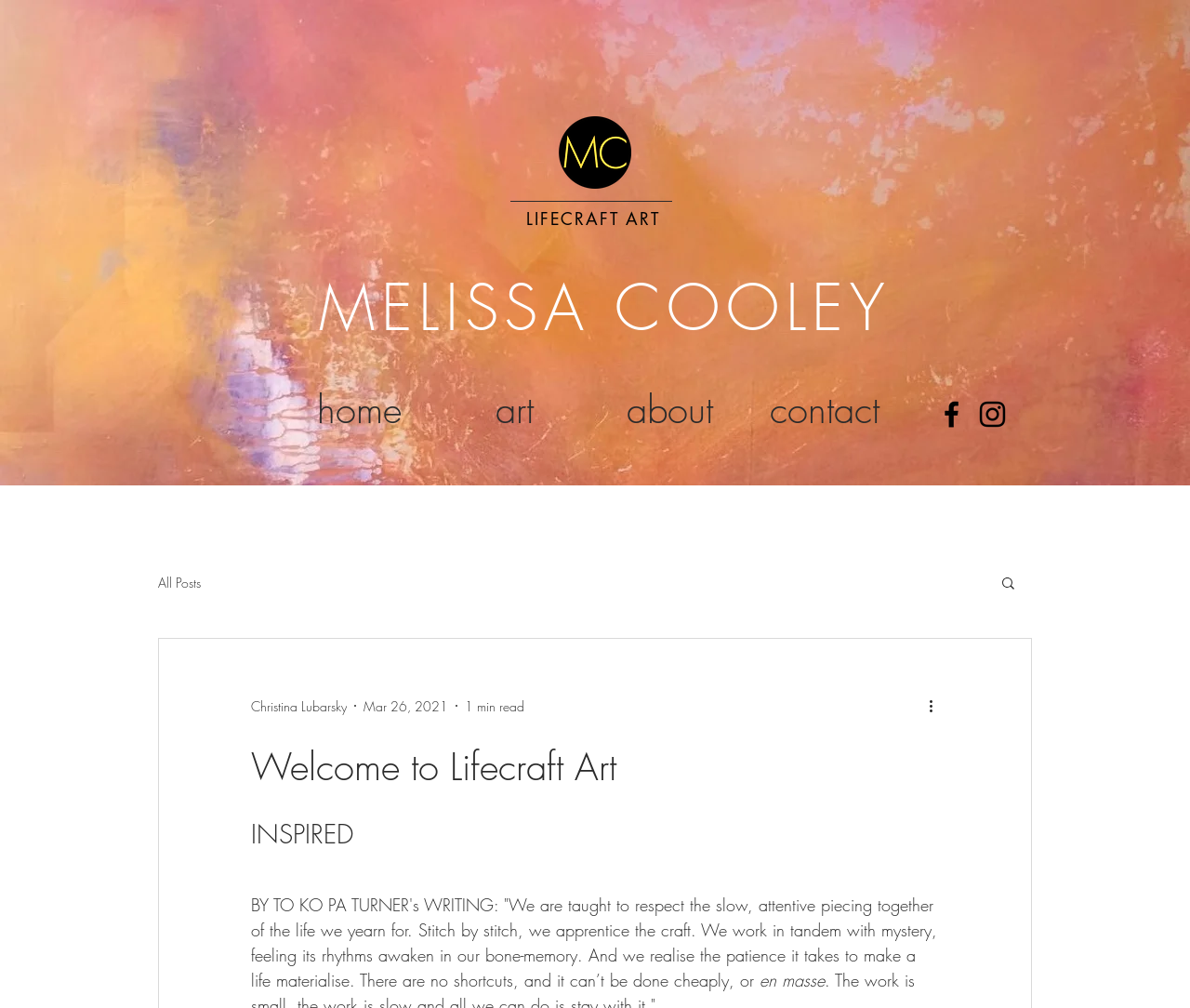Locate the bounding box coordinates of the area that needs to be clicked to fulfill the following instruction: "Click the 'More actions' button". The coordinates should be in the format of four float numbers between 0 and 1, namely [left, top, right, bottom].

[0.778, 0.689, 0.797, 0.711]